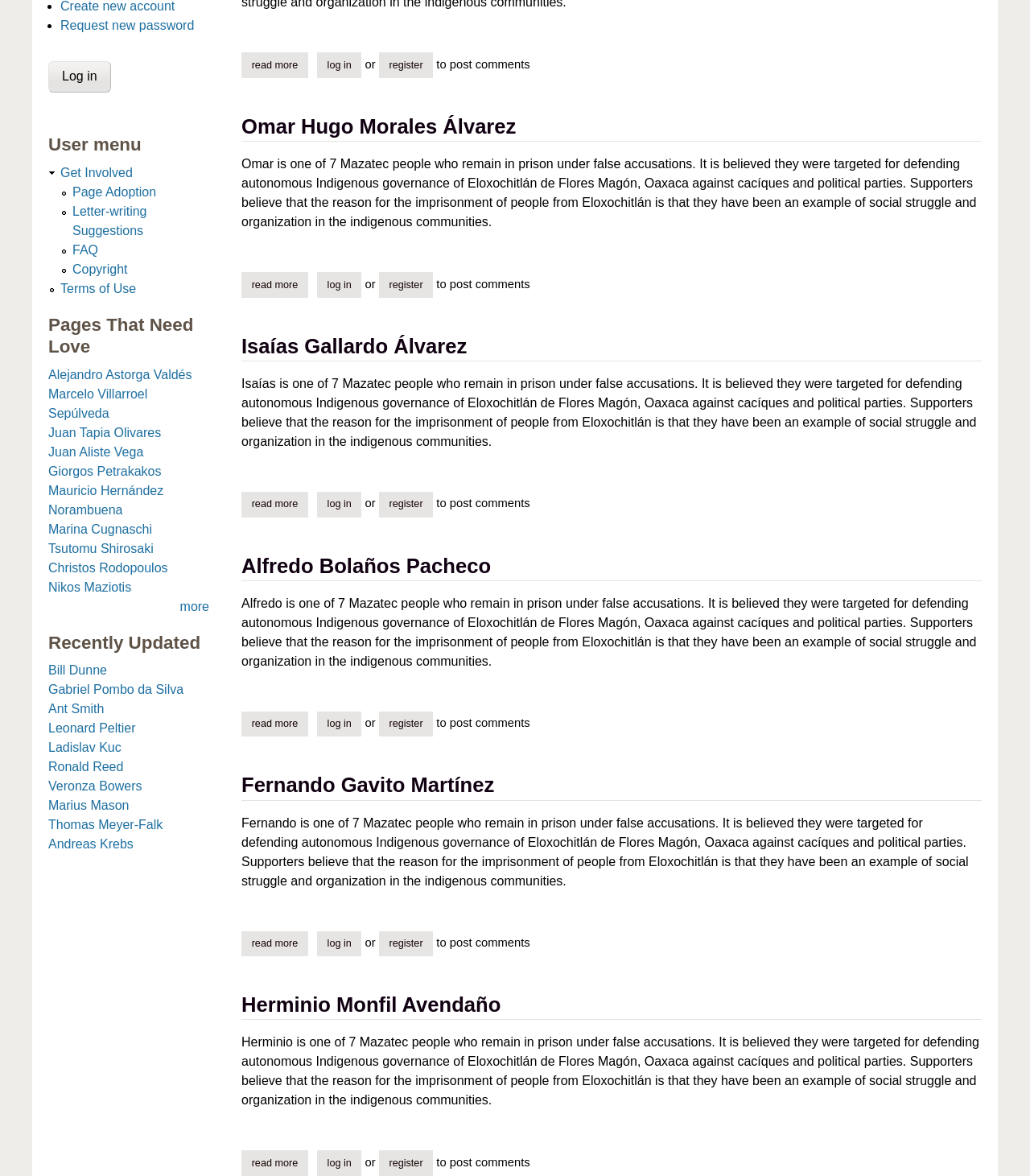Given the description "Tsutomu Shirosaki", determine the bounding box of the corresponding UI element.

[0.047, 0.46, 0.149, 0.472]